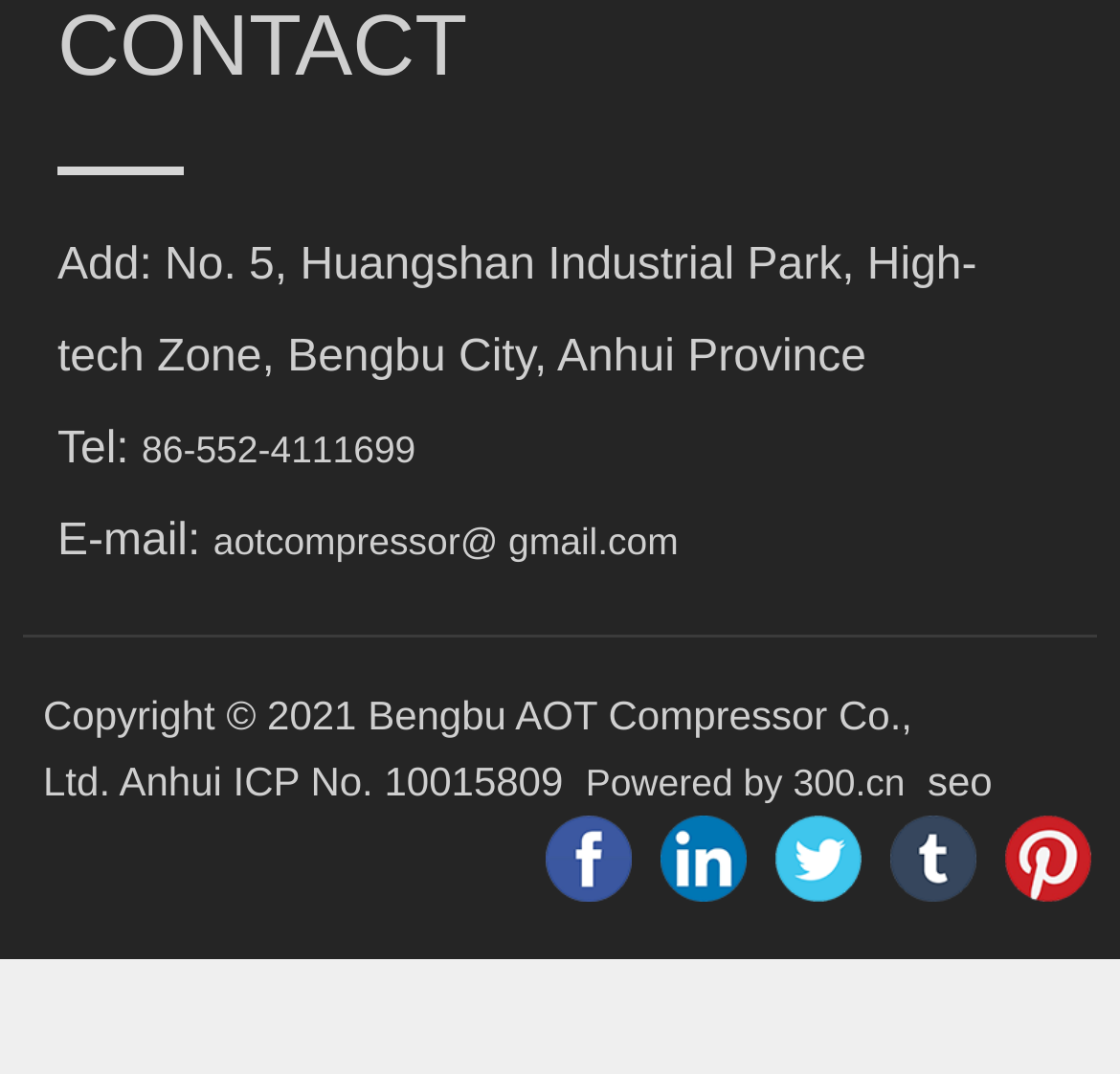Determine the bounding box coordinates of the region that needs to be clicked to achieve the task: "download catalog".

None